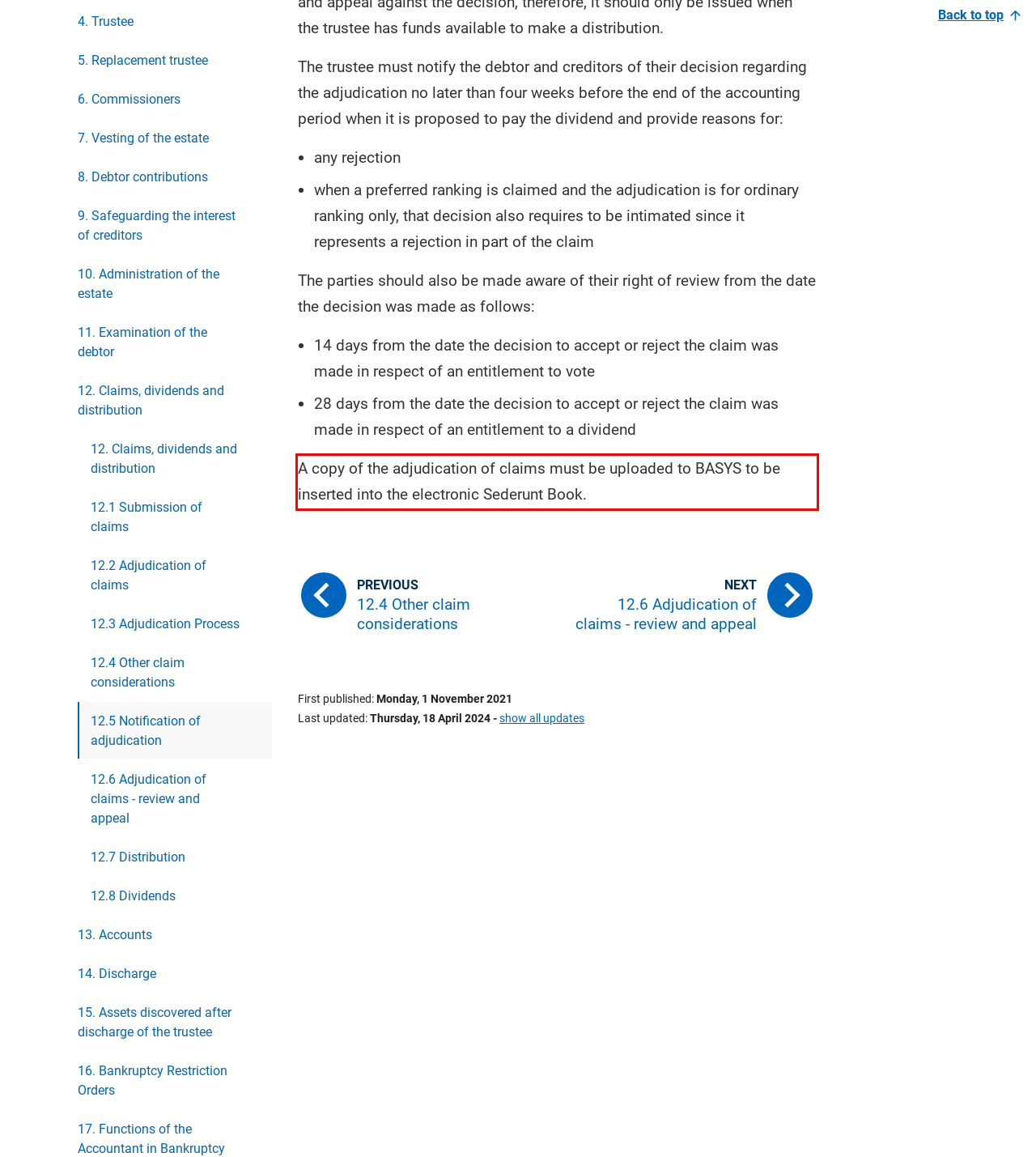Given a webpage screenshot, locate the red bounding box and extract the text content found inside it.

A copy of the adjudication of claims must be uploaded to BASYS to be inserted into the electronic Sederunt Book.